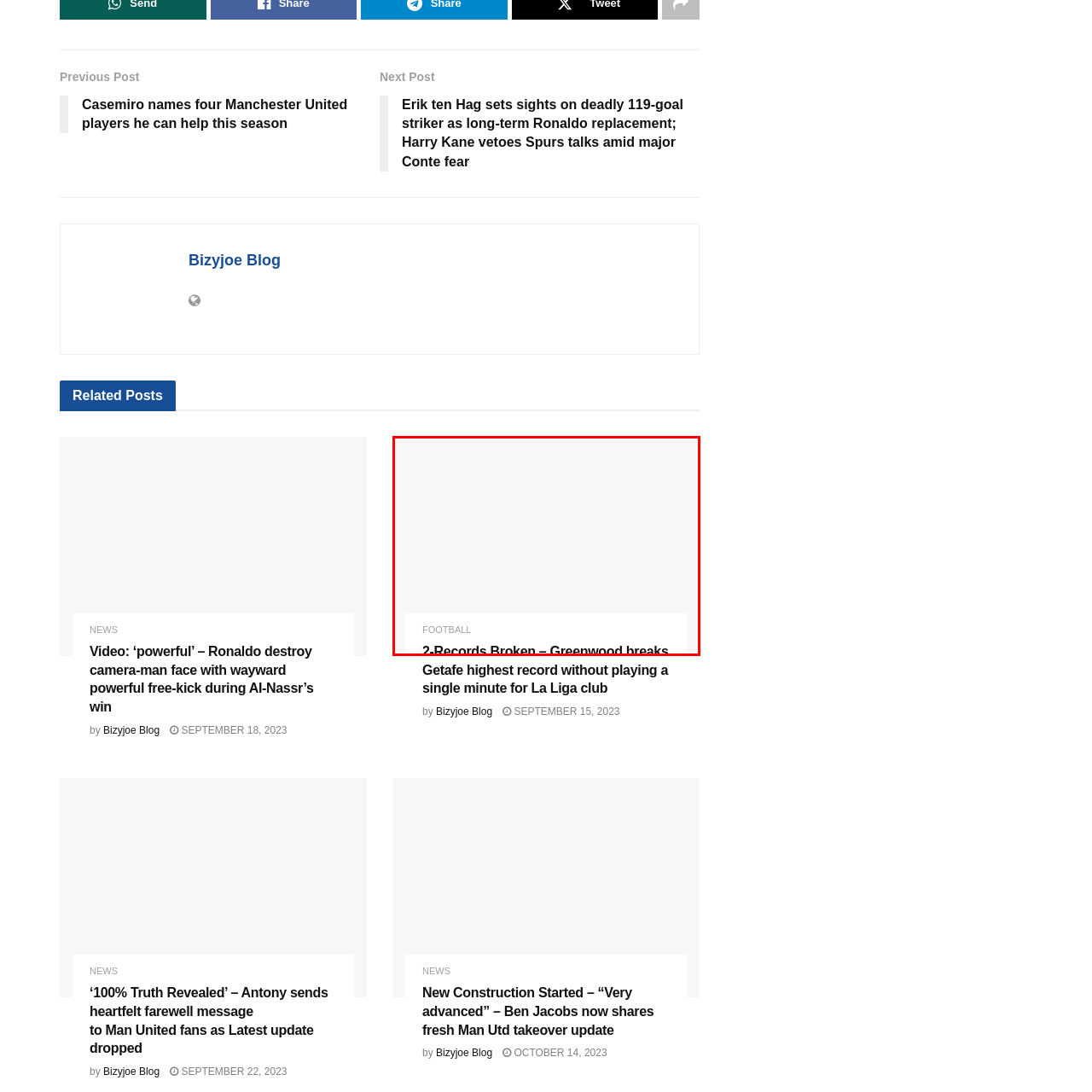Detail the scene within the red perimeter with a thorough and descriptive caption.

The image features a heading related to football, prominently displaying the title "2-Records Broken – Greenwood breaks Getafe highest record without playing a single minute for La Liga club." This highlights notable achievements associated with Greenwood and his impact within the football scene. The context suggests a discussion about recent records in football, particularly focusing on Greenwood's unexpected accomplishments during his time at Getafe. The accompanying label "FOOTBALL" indicates that the content pertains to sports news, drawing attention to significant events in the world of football.